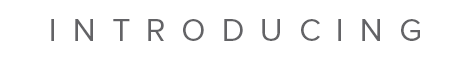Where are the golf courses located?
Based on the screenshot, respond with a single word or phrase.

Kauai